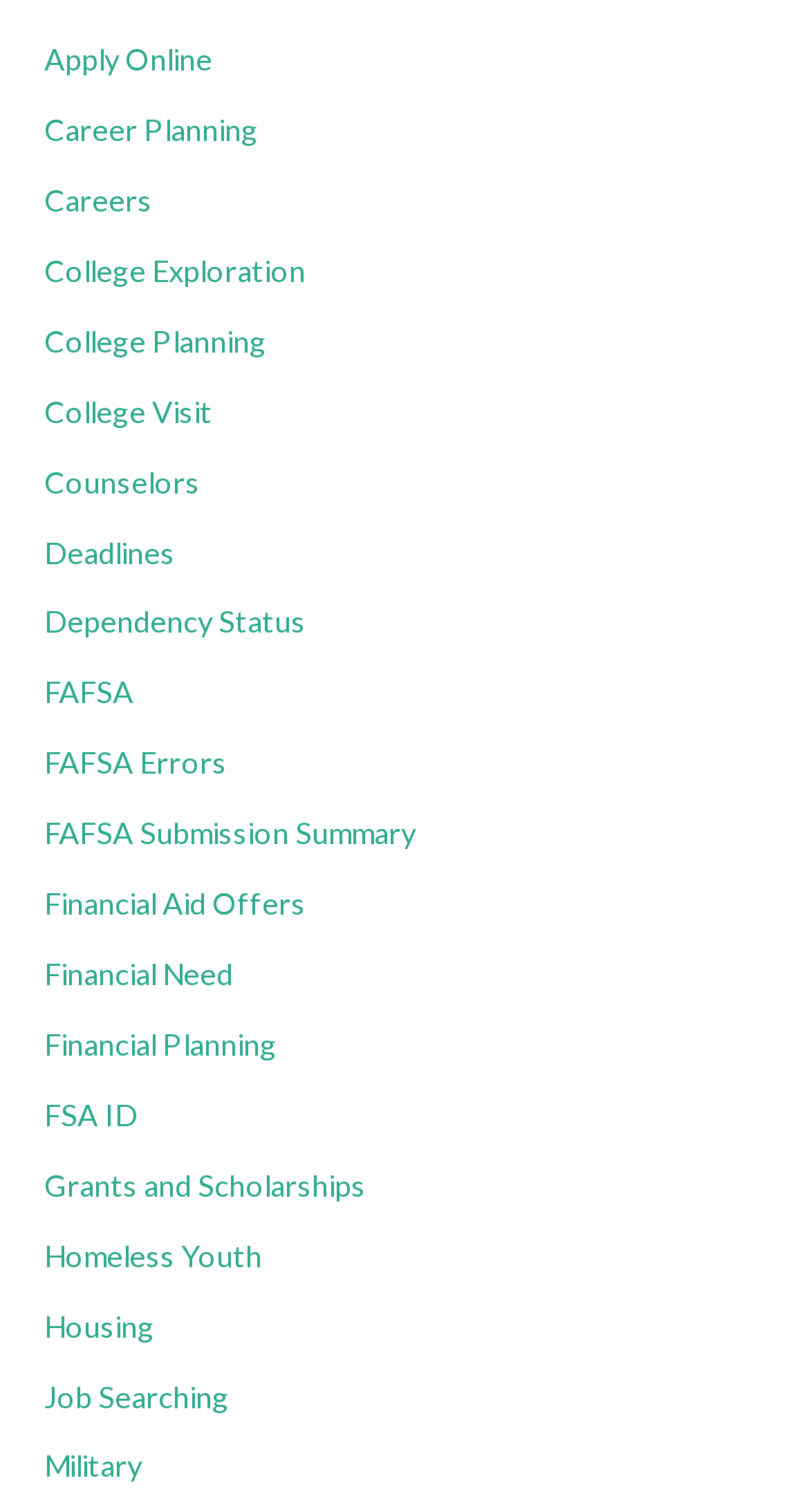How many links are related to college?
Look at the screenshot and give a one-word or phrase answer.

4